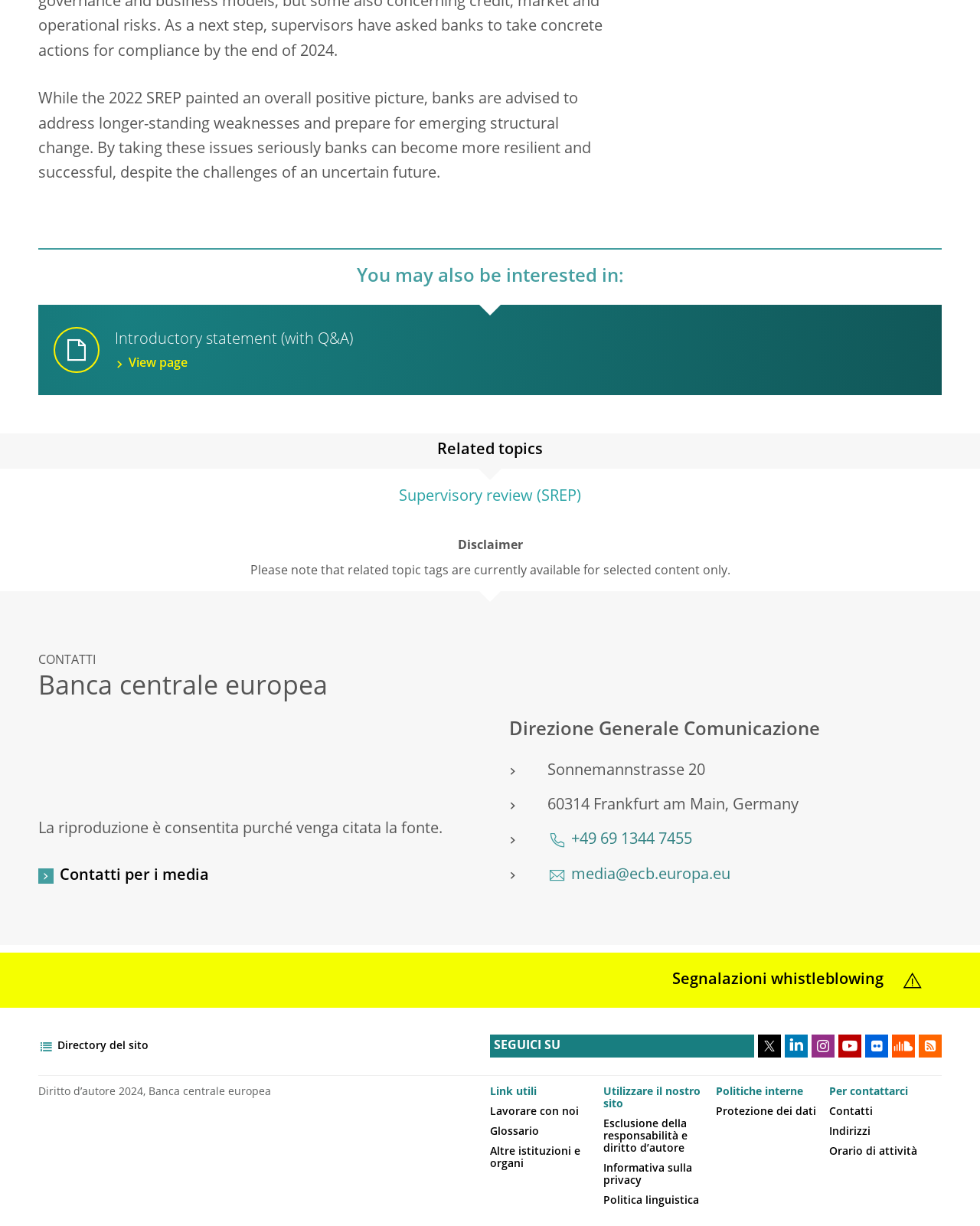What is the language of the copyright notice?
Look at the image and answer the question using a single word or phrase.

Italian